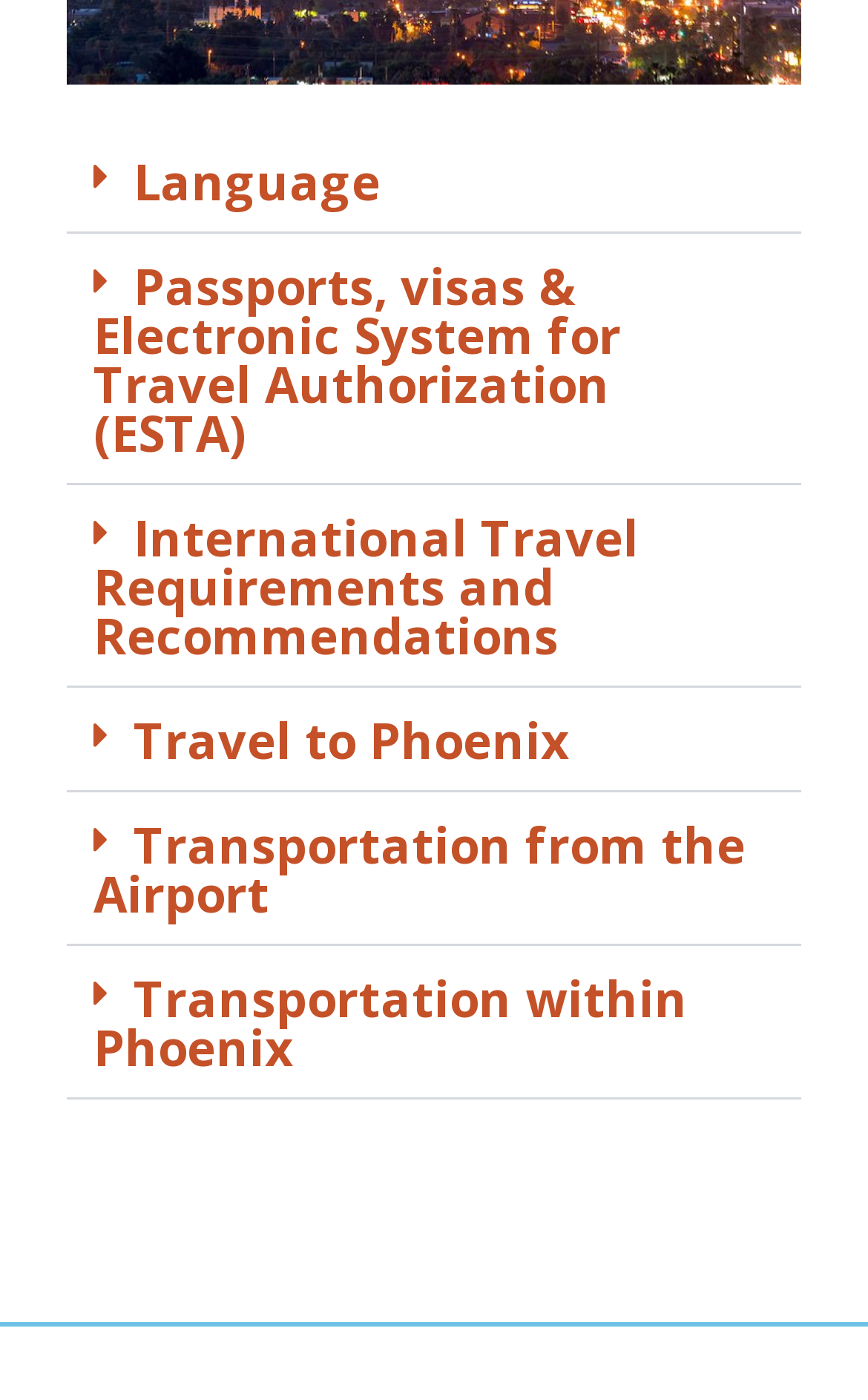Please locate the UI element described by "Home" and provide its bounding box coordinates.

None